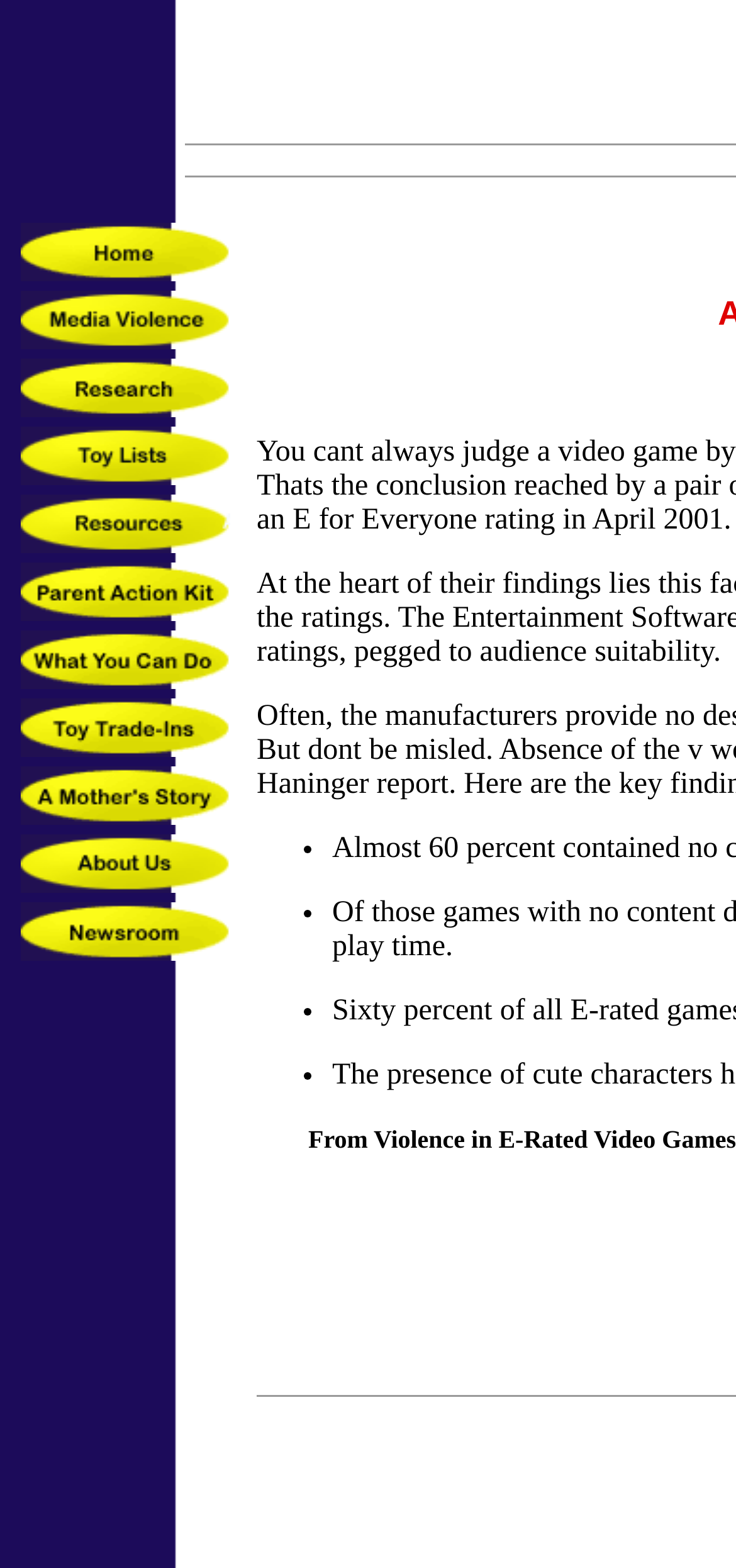What is the purpose of the list markers on the page?
Relying on the image, give a concise answer in one word or a brief phrase.

Bullets